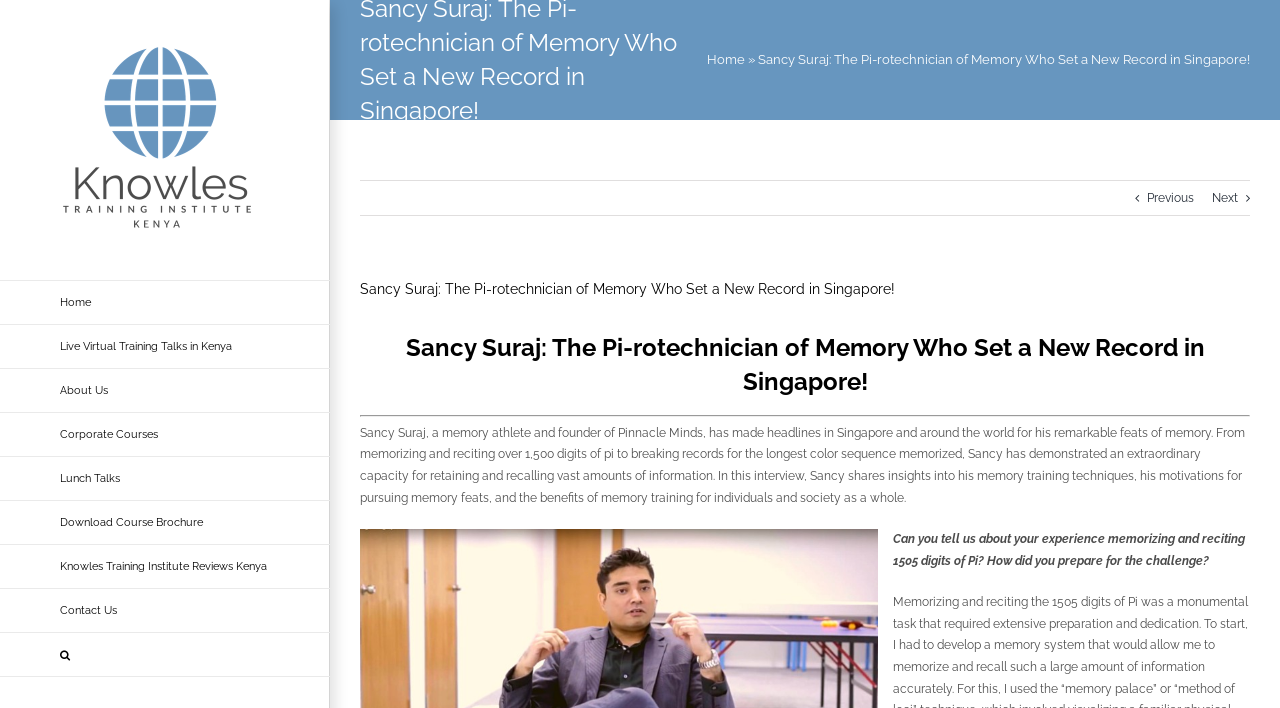What is the name of the organization founded by Sancy Suraj?
Could you please answer the question thoroughly and with as much detail as possible?

I found this information in the text 'Sancy Suraj, a memory athlete and founder of Pinnacle Minds...' which mentions the name of the organization founded by Sancy Suraj.